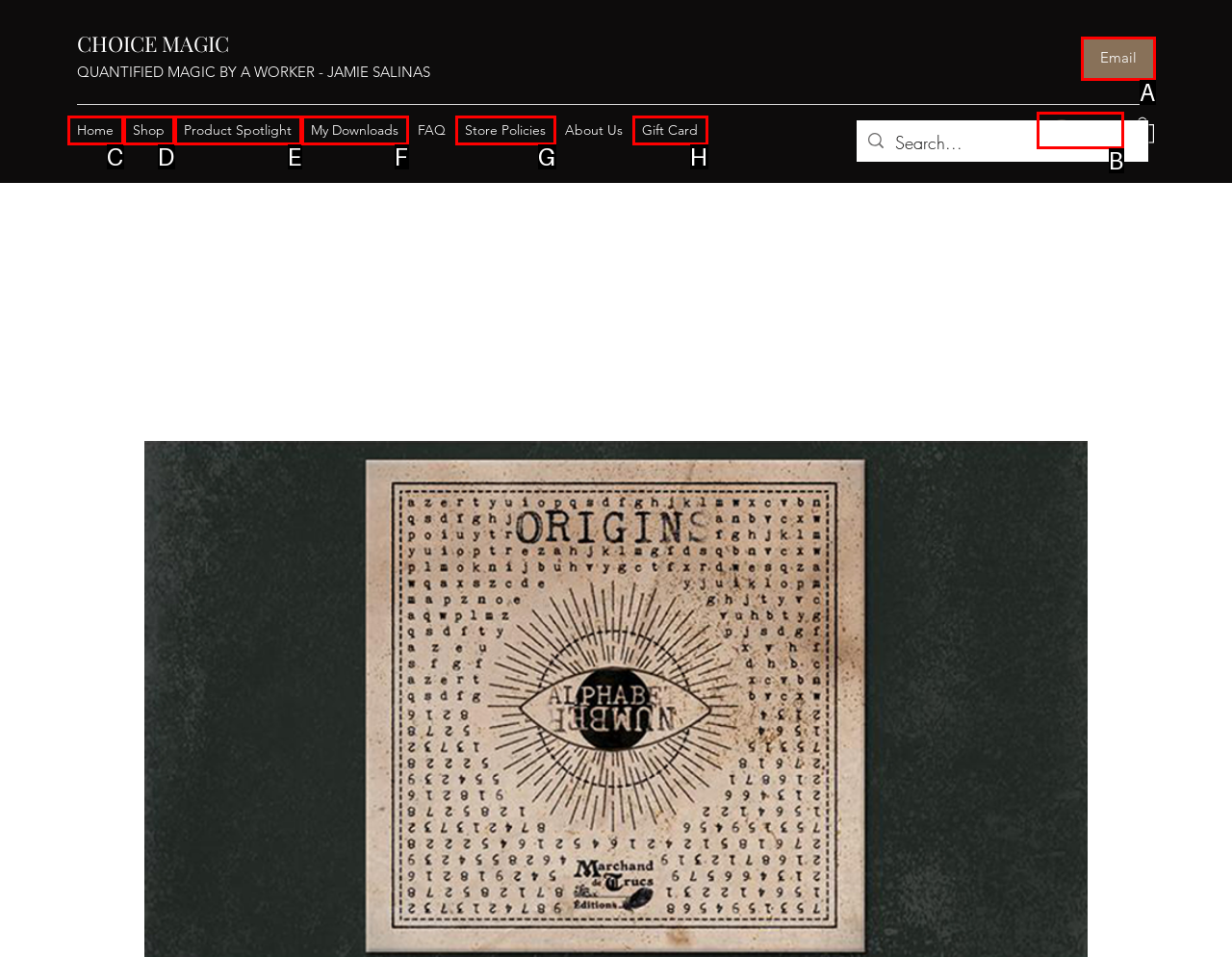Determine the letter of the element to click to accomplish this task: Log In. Respond with the letter.

B